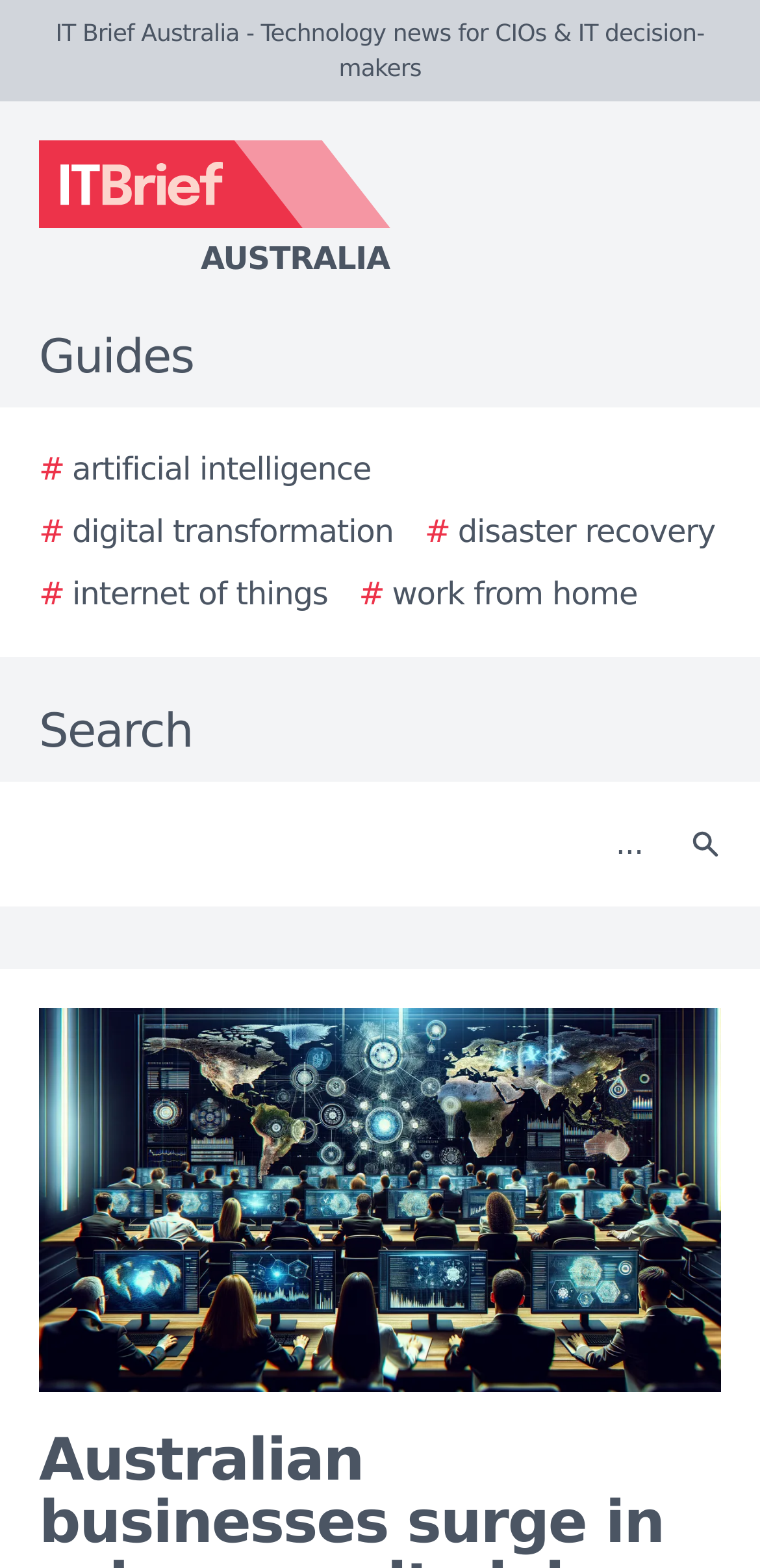From the details in the image, provide a thorough response to the question: What is the position of the story image?

By comparing the y1 and y2 coordinates of the elements, I determined that the story image element is below the search bar elements (textbox and button). The story image element has a y1 coordinate of 0.643, which is greater than the y2 coordinate of the search bar elements.